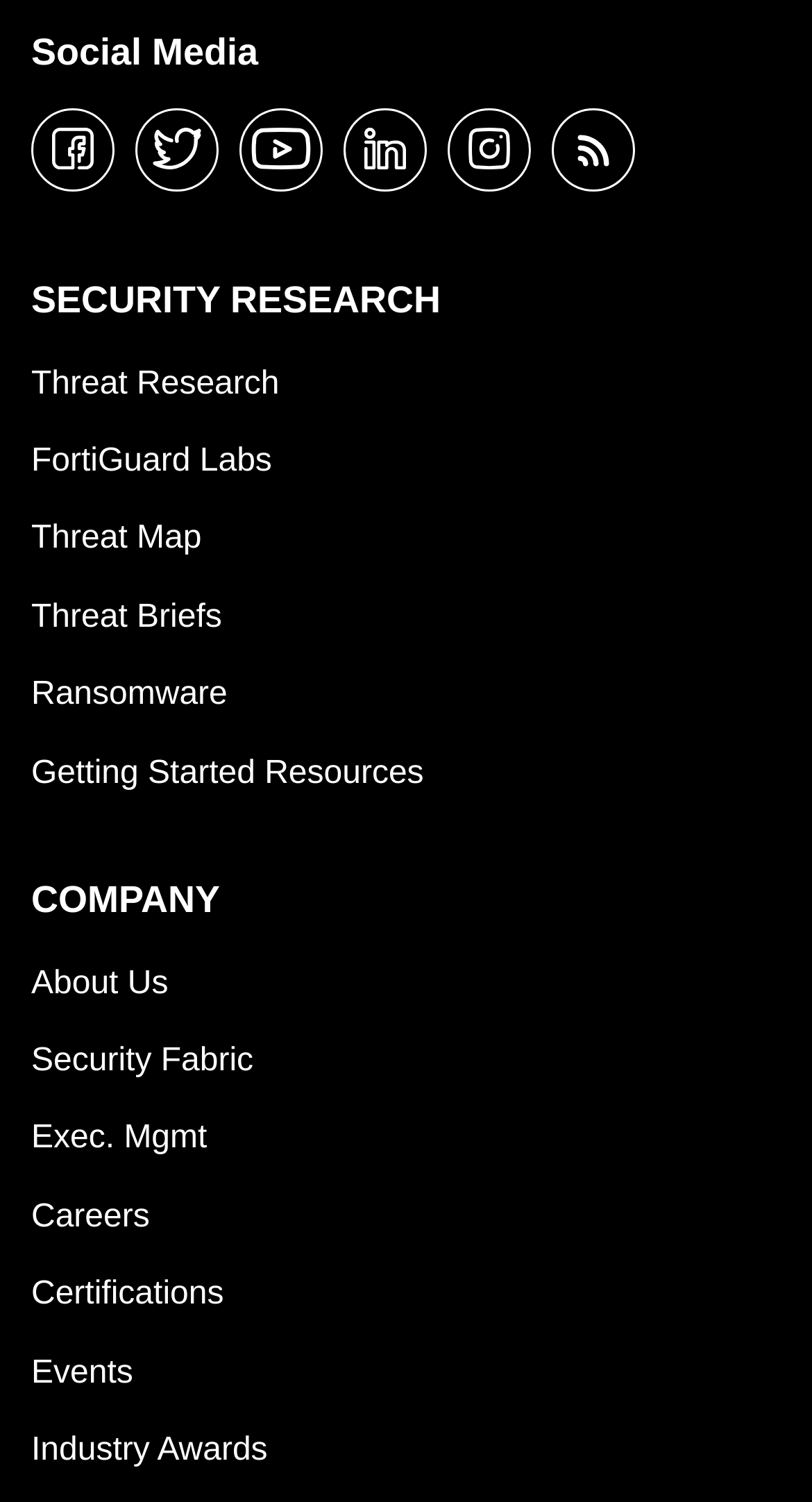Specify the bounding box coordinates of the element's area that should be clicked to execute the given instruction: "check industry awards". The coordinates should be four float numbers between 0 and 1, i.e., [left, top, right, bottom].

[0.038, 0.94, 0.33, 0.992]